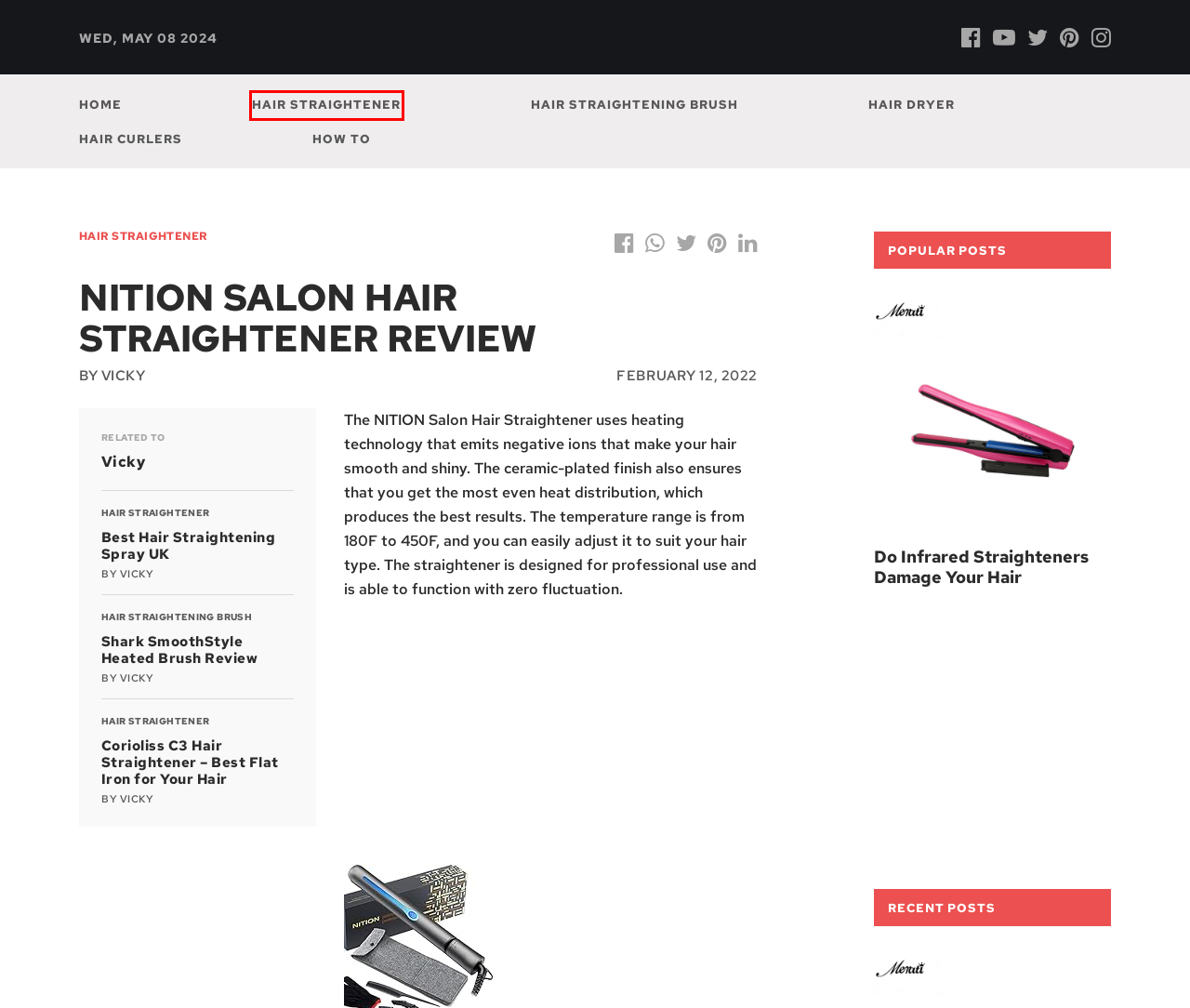Given a screenshot of a webpage with a red rectangle bounding box around a UI element, select the best matching webpage description for the new webpage that appears after clicking the highlighted element. The candidate descriptions are:
A. Hair straightening brush Archives - Prioryhairnbeauty
B. Hair curlers Archives - Prioryhairnbeauty
C. Hair straightener Archives - Prioryhairnbeauty
D. Hair straightener reviews|Best hair straighteners reviews
E. Vicky, Author at Prioryhairnbeauty
F. Shark SmoothStyle Heated Brush Review
G. How To Archives - Prioryhairnbeauty
H. Best Hair Straightening Spray UK

C